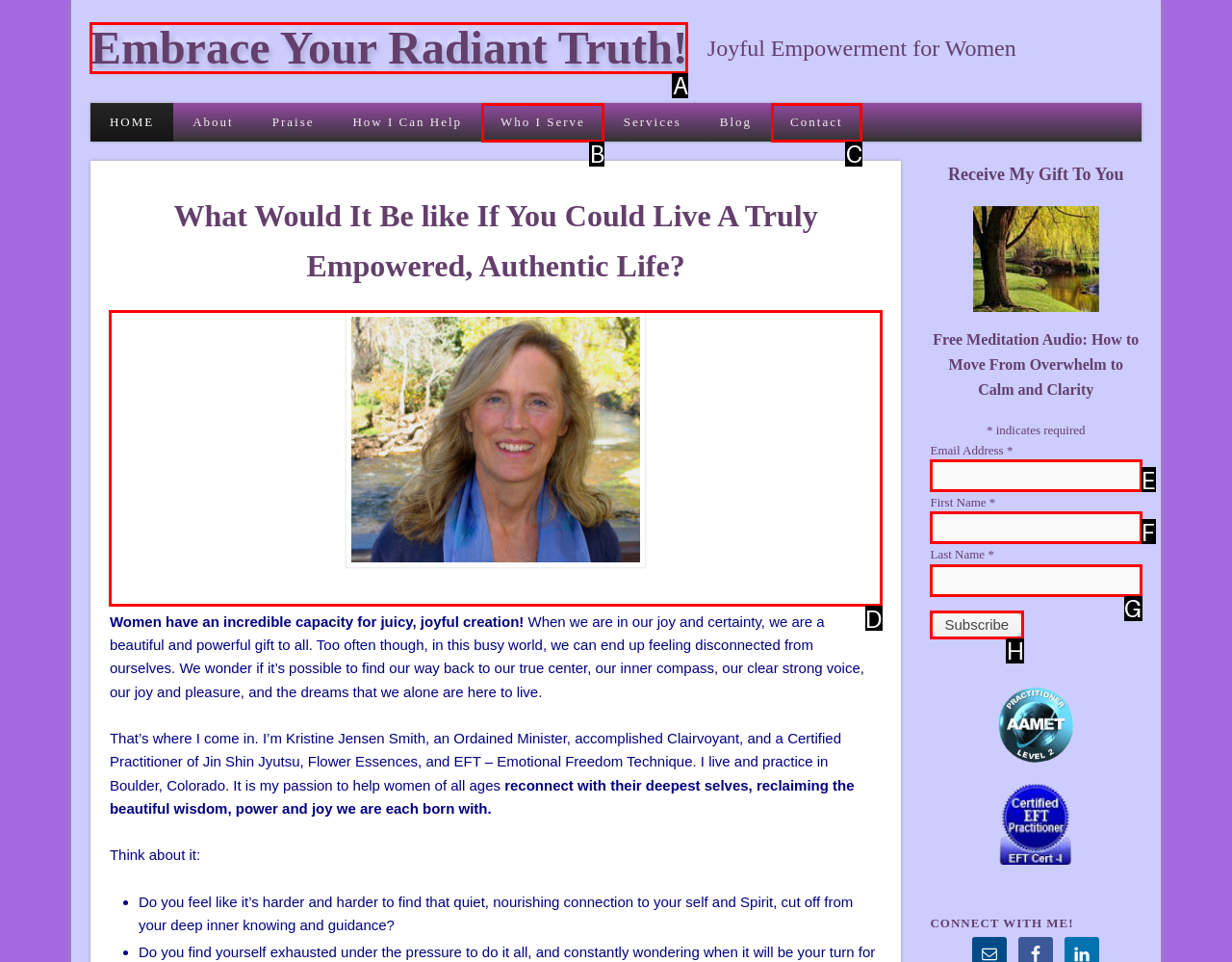Indicate the HTML element that should be clicked to perform the task: View Eden 96213 Oscillating Sprinkler | 3,600 sq. ft. Reply with the letter corresponding to the chosen option.

None